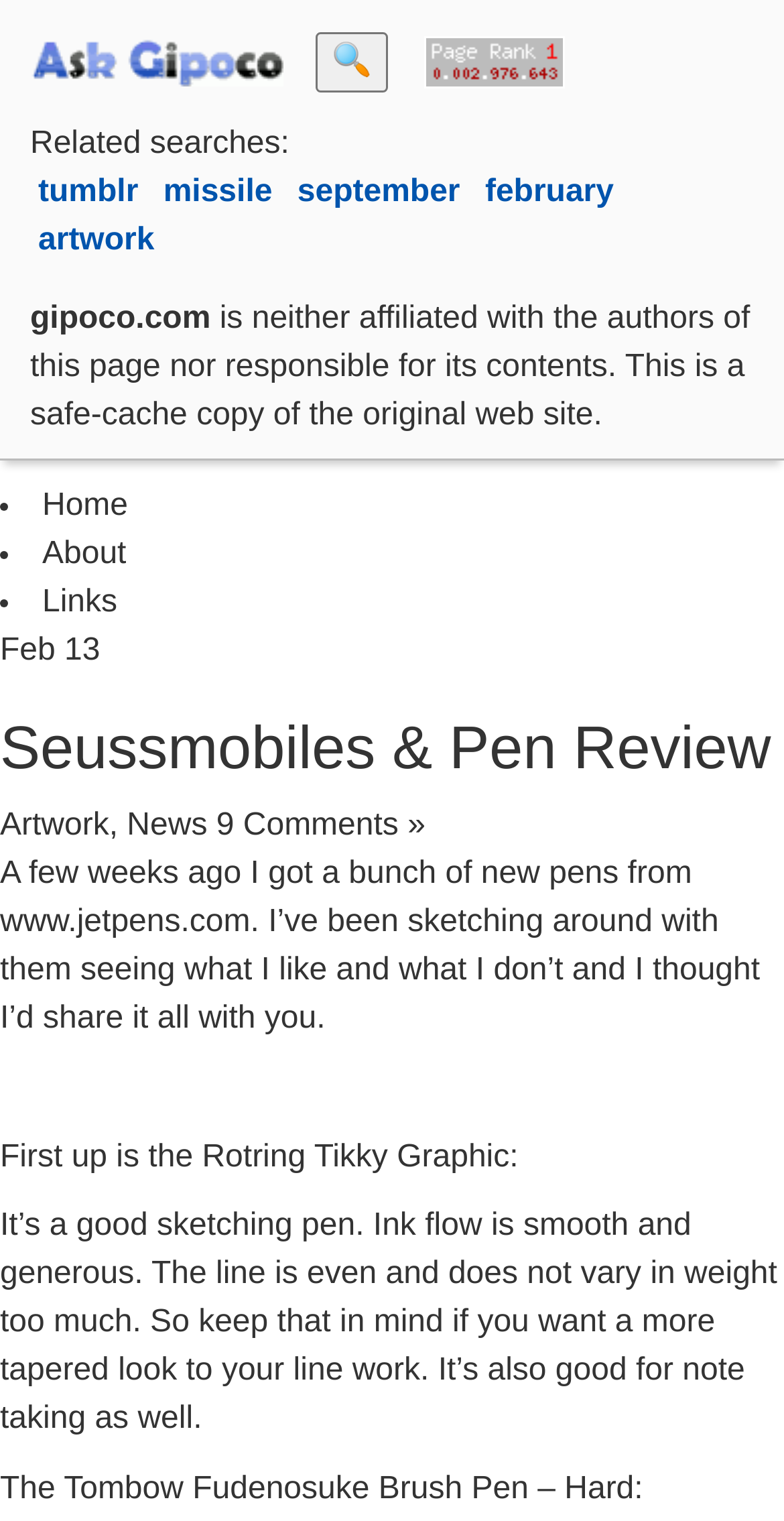Given the description of the UI element: "february", predict the bounding box coordinates in the form of [left, top, right, bottom], with each value being a float between 0 and 1.

[0.619, 0.115, 0.783, 0.138]